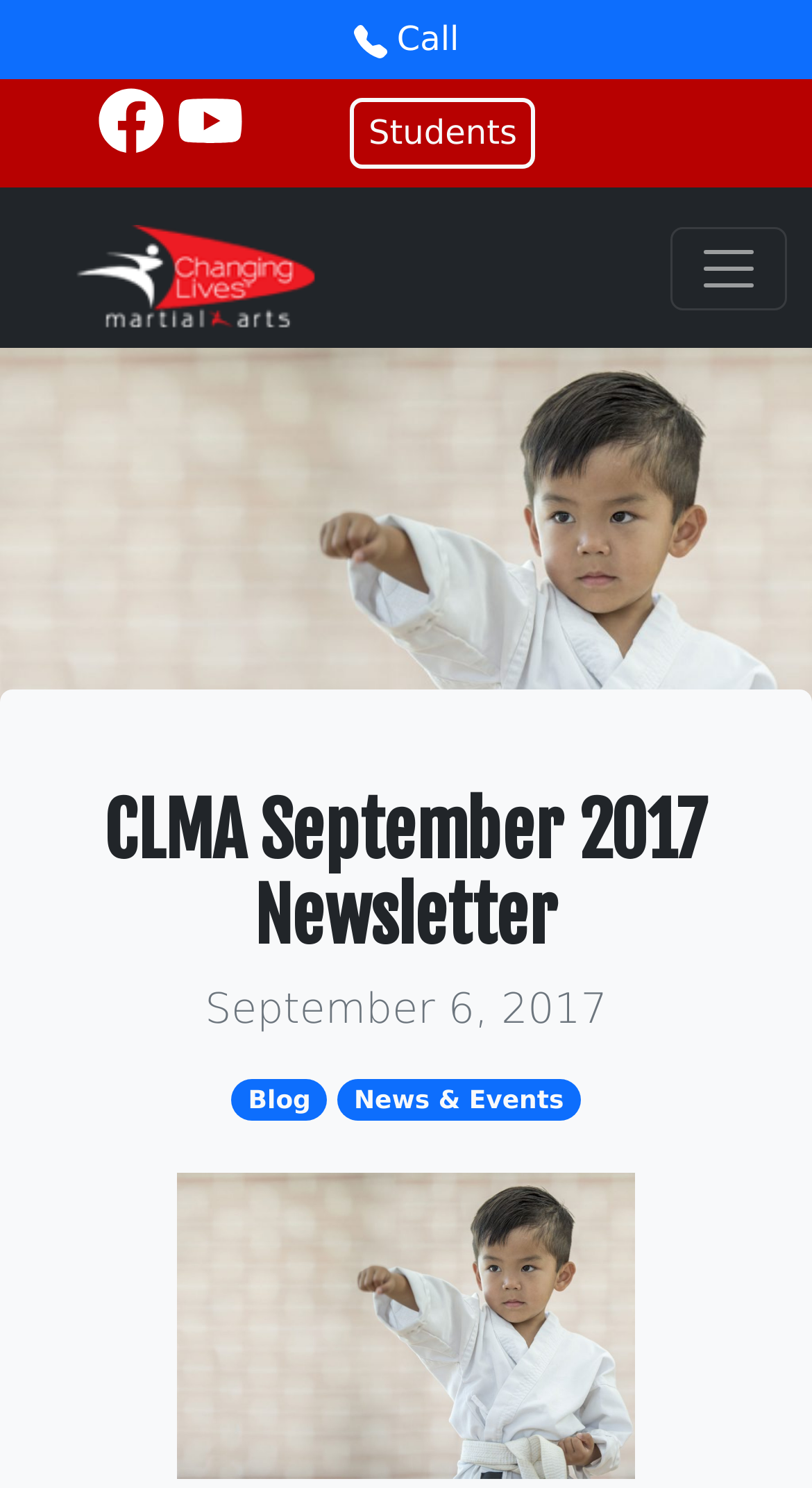Please indicate the bounding box coordinates for the clickable area to complete the following task: "Click the Call button". The coordinates should be specified as four float numbers between 0 and 1, i.e., [left, top, right, bottom].

[0.0, 0.0, 1.0, 0.053]